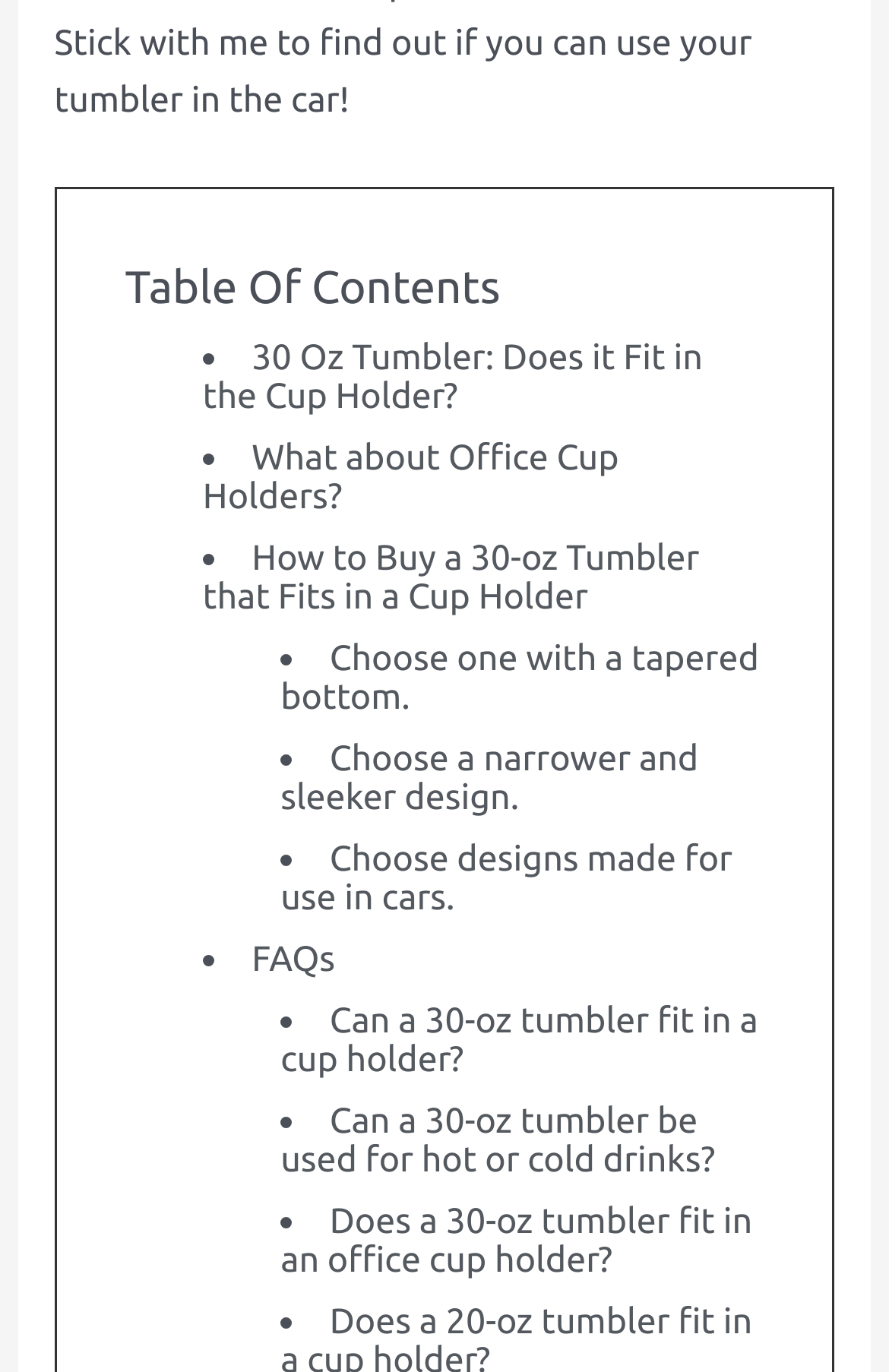Point out the bounding box coordinates of the section to click in order to follow this instruction: "View 'How to Buy a 30-oz Tumbler that Fits in a Cup Holder'".

[0.228, 0.392, 0.787, 0.449]